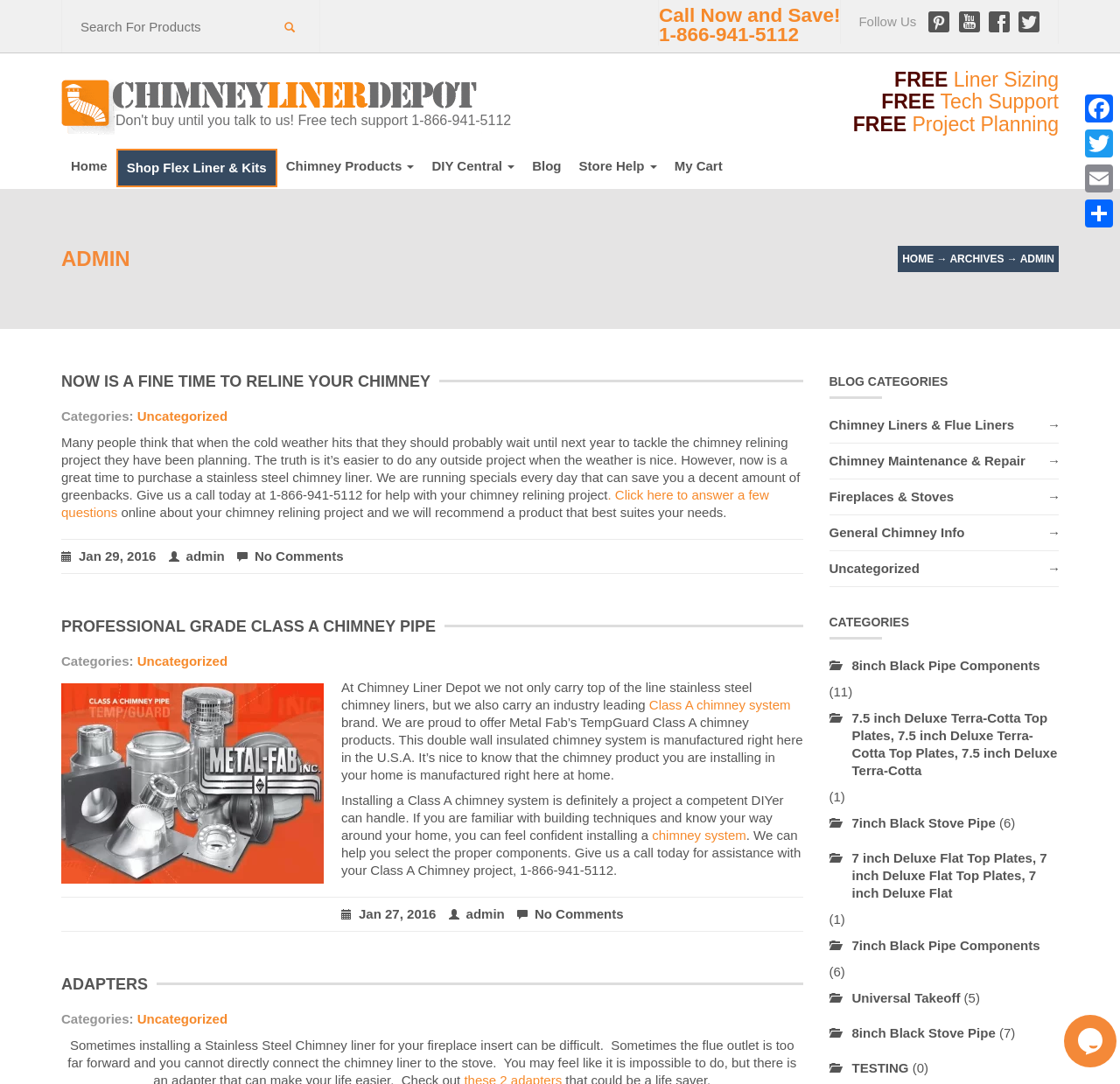What is the phone number for free tech support?
Based on the screenshot, provide a one-word or short-phrase response.

1-866-941-5112